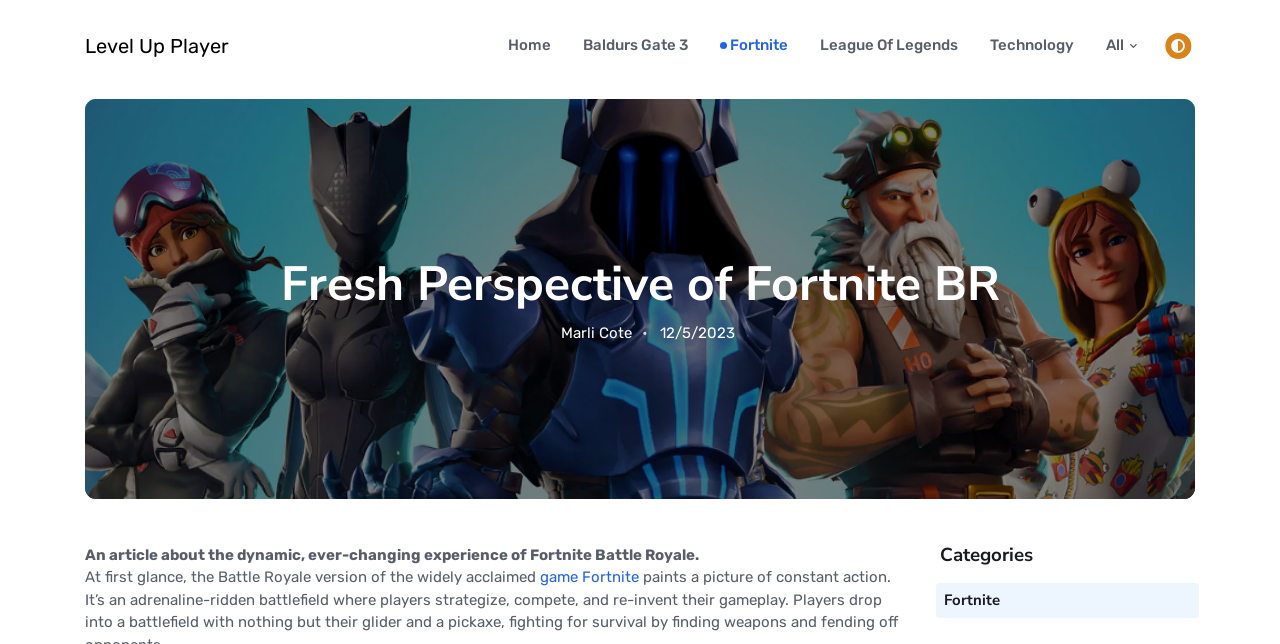Look at the image and answer the question in detail:
What is the name of the author mentioned in the article?

I found the answer by looking at the link element with the content 'Marli Cote'.